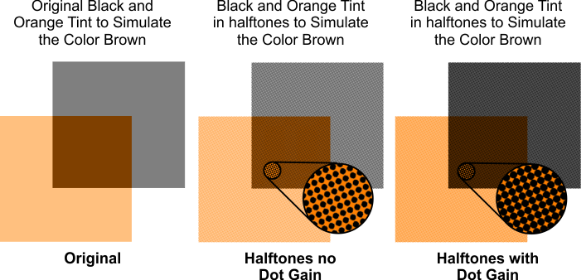Generate a detailed explanation of the scene depicted in the image.

The image illustrates the impact of dot gain on color simulation in screen printing. It features three main squares representing color combinations used to simulate brown: 

1. **Original**: On the left, the `Original` area showcases a blend of black and orange, which combines seamlessly to achieve the desired brown hue.
2. **Halftones without Dot Gain**: In the center, the `Halftones no Dot Gain` section displays how the same colors are represented using a halftone pattern without any dot gain. This results in a consistent, accurate simulation of the original color.
3. **Halftones with Dot Gain**: On the right, the `Halftones with Dot Gain` section reveals the effects of dot gain, where the halftone dots have expanded, leading to a darker and less accurate representation of the brown color. The inset circle highlights the difference in dot size, emphasizing how this distortion affects overall color density and fidelity.

This visual effectively demonstrates the complexities of color reproduction in screen printing, particularly how changes in dot size can significantly alter the appearance of printed colors.